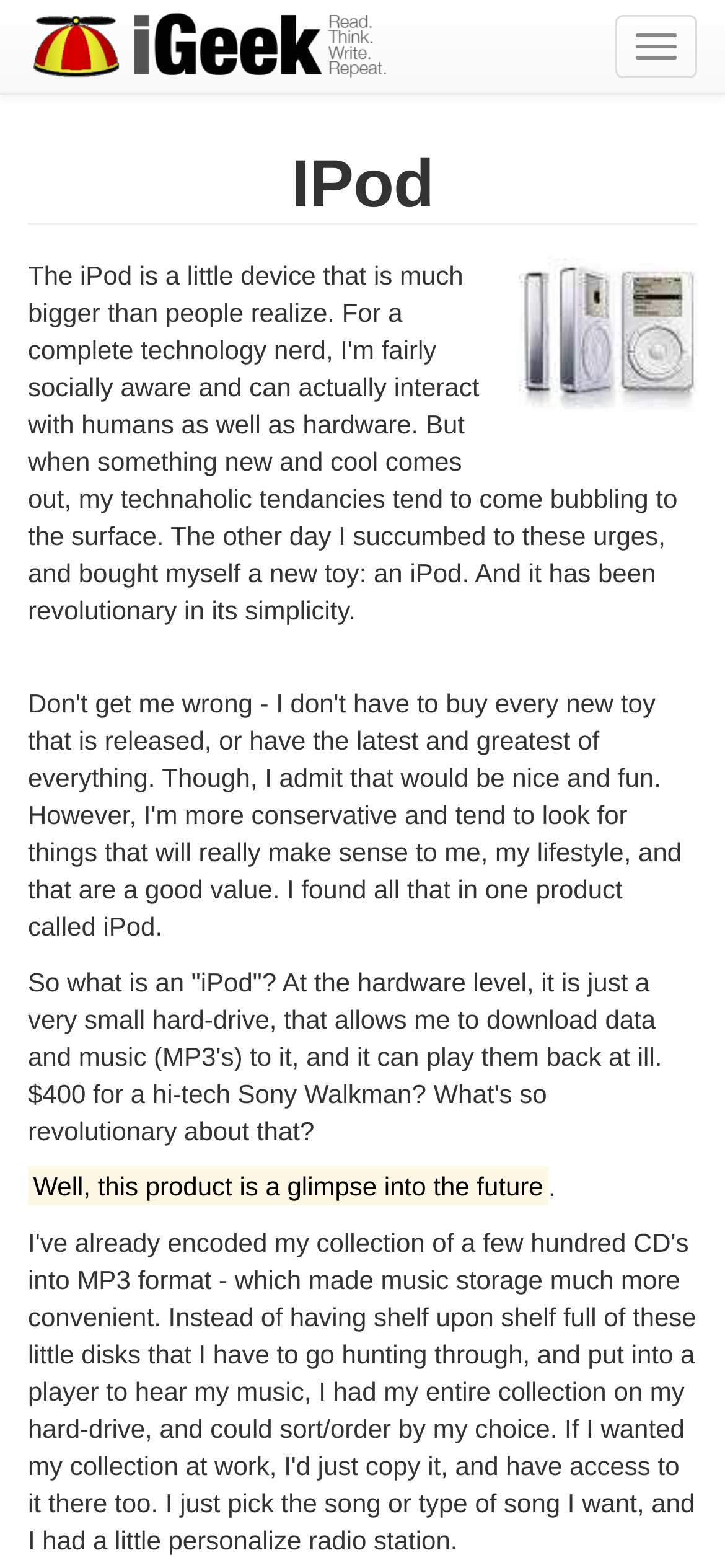Please predict the bounding box coordinates (top-left x, top-left y, bottom-right x, bottom-right y) for the UI element in the screenshot that fits the description: alt="IPod.jpeg"

[0.715, 0.209, 0.962, 0.228]